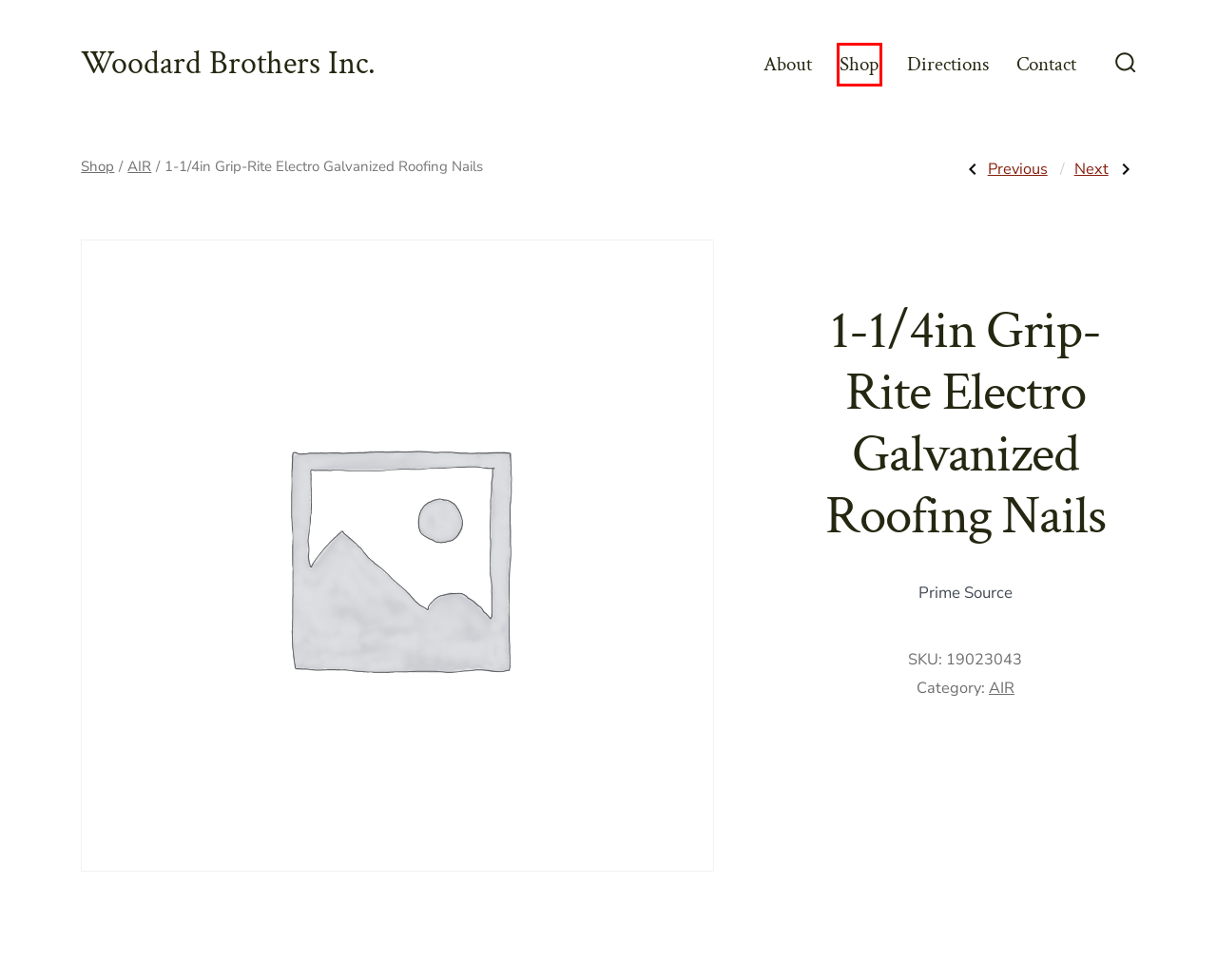Given a webpage screenshot with a red bounding box around a UI element, choose the webpage description that best matches the new webpage after clicking the element within the bounding box. Here are the candidates:
A. Shop – Woodard Brothers Inc.
B. Contact – Woodard Brothers Inc.
C. About – Woodard Brothers Inc.
D. 1-1/2in Grip-Rite Galvanized Joist Hanger Nail (1lb Box) – Woodard Brothers Inc.
E. Woodard Brothers Inc. – Working hard to be everything our community needs
F. 2-3/8in Stick Nails – Woodard Brothers Inc.
G. AIR – Woodard Brothers Inc.
H. Directions – Woodard Brothers Inc.

A